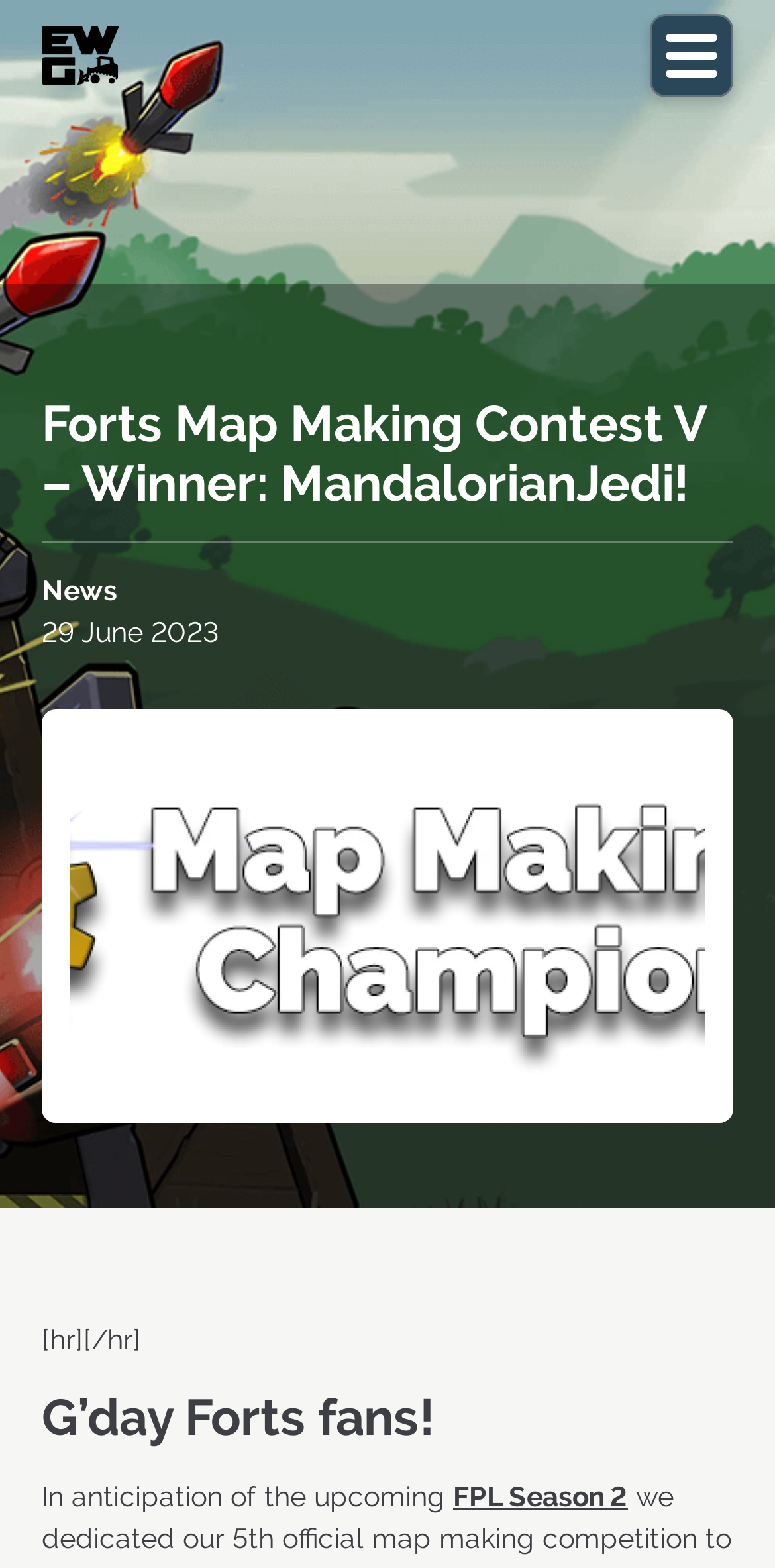Please give a succinct answer using a single word or phrase:
What is the date of the news article?

29 June 2023